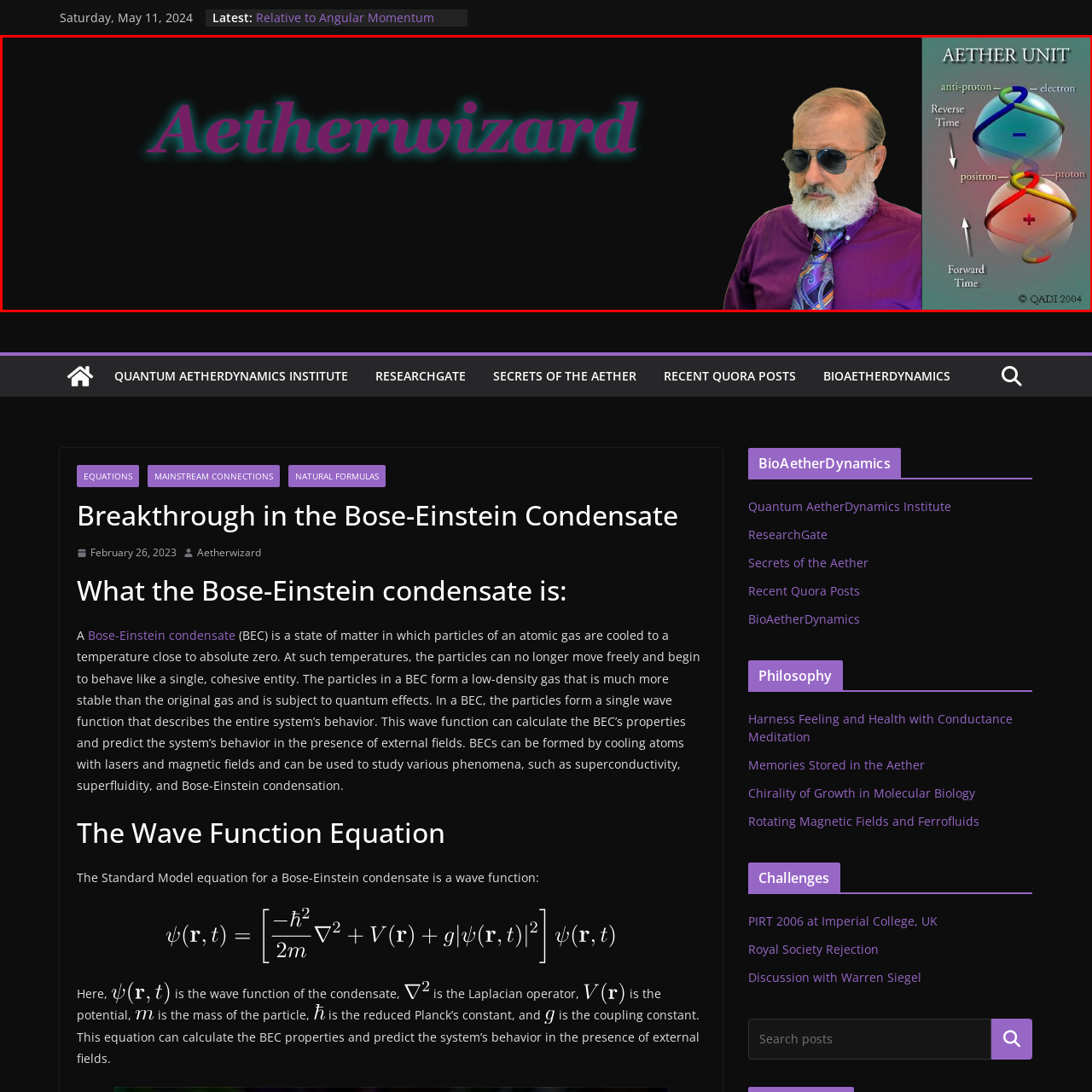Provide a thorough description of the scene depicted within the red bounding box.

The image features the title "Aetherwizard" prominently displayed in a vibrant, glowing font against a dark background, symbolizing a mystical or scientific theme. To the right, there is an illustration labeled "AETHER UNIT," which depicts a colorful, swirling diagram representing various particles, including an anti-proton, positron, and proton, with arrows indicating concepts of time and movement. In the foreground stands a distinguished individual with a white beard, wearing sunglasses and a purple shirt adorned with a patterned tie. This image conveys a fusion of scientific inquiry and imaginative concepts, suggesting a connection to theoretical physics and the exploration of quantum phenomena. The overall design creates an intriguing and engaging atmosphere for viewers interested in the intricate relationships within the realms of science and the potential of the cosmos.